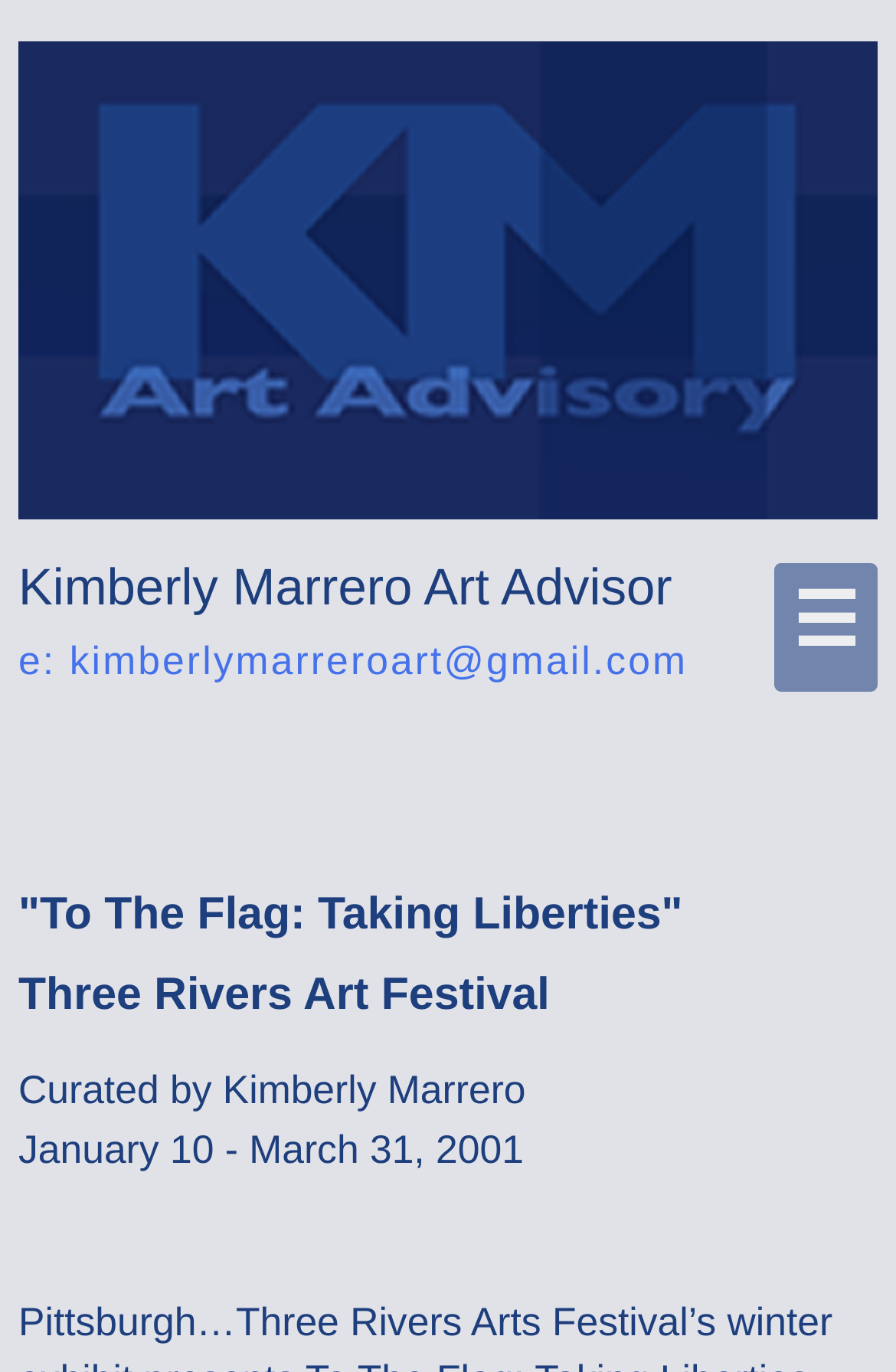What is the email address of Kimberly Marrero?
Answer with a single word or phrase, using the screenshot for reference.

kimberlymarreroart@gmail.com